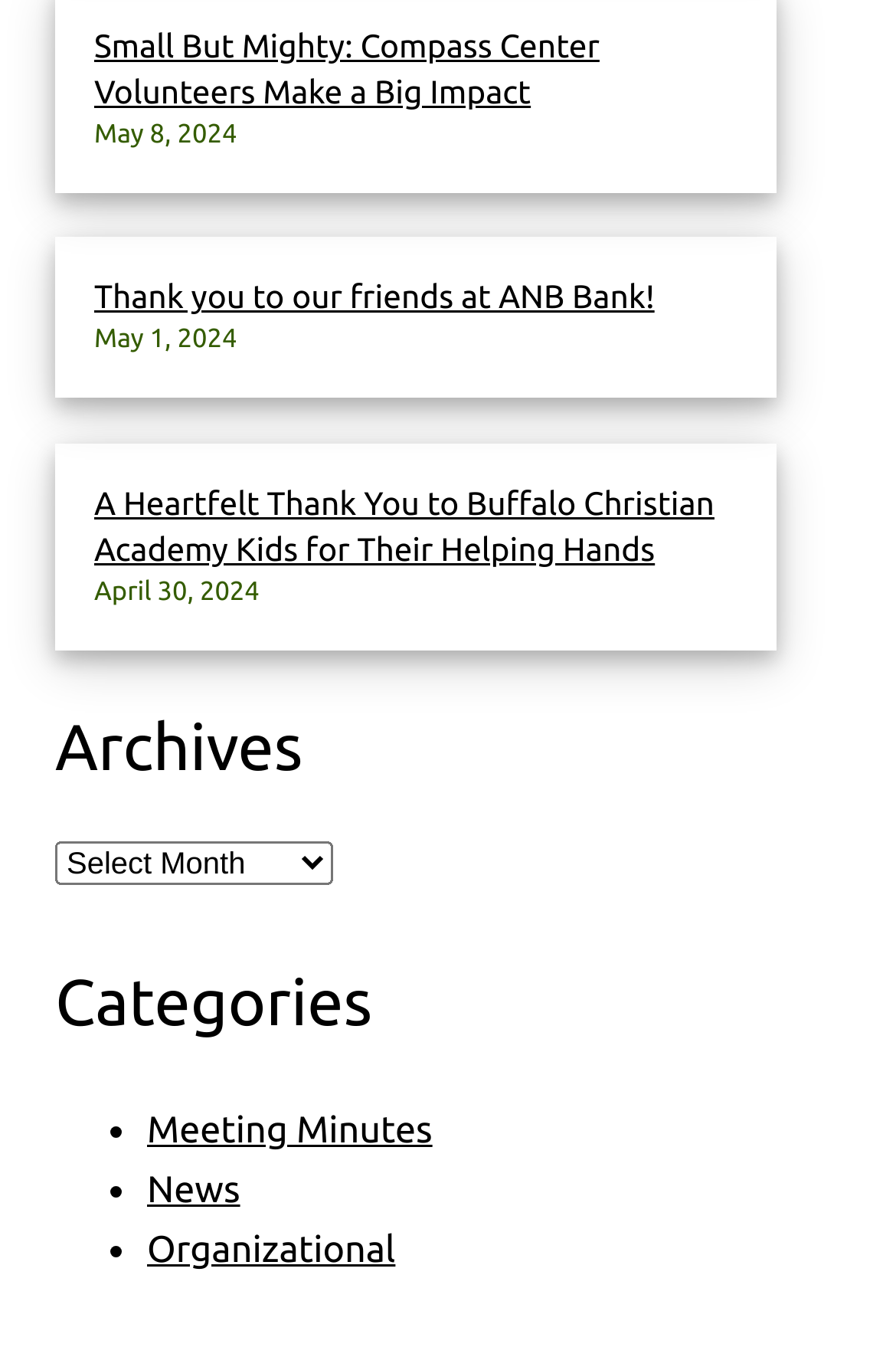What is the date of the third news article?
Using the image as a reference, give a one-word or short phrase answer.

April 30, 2024